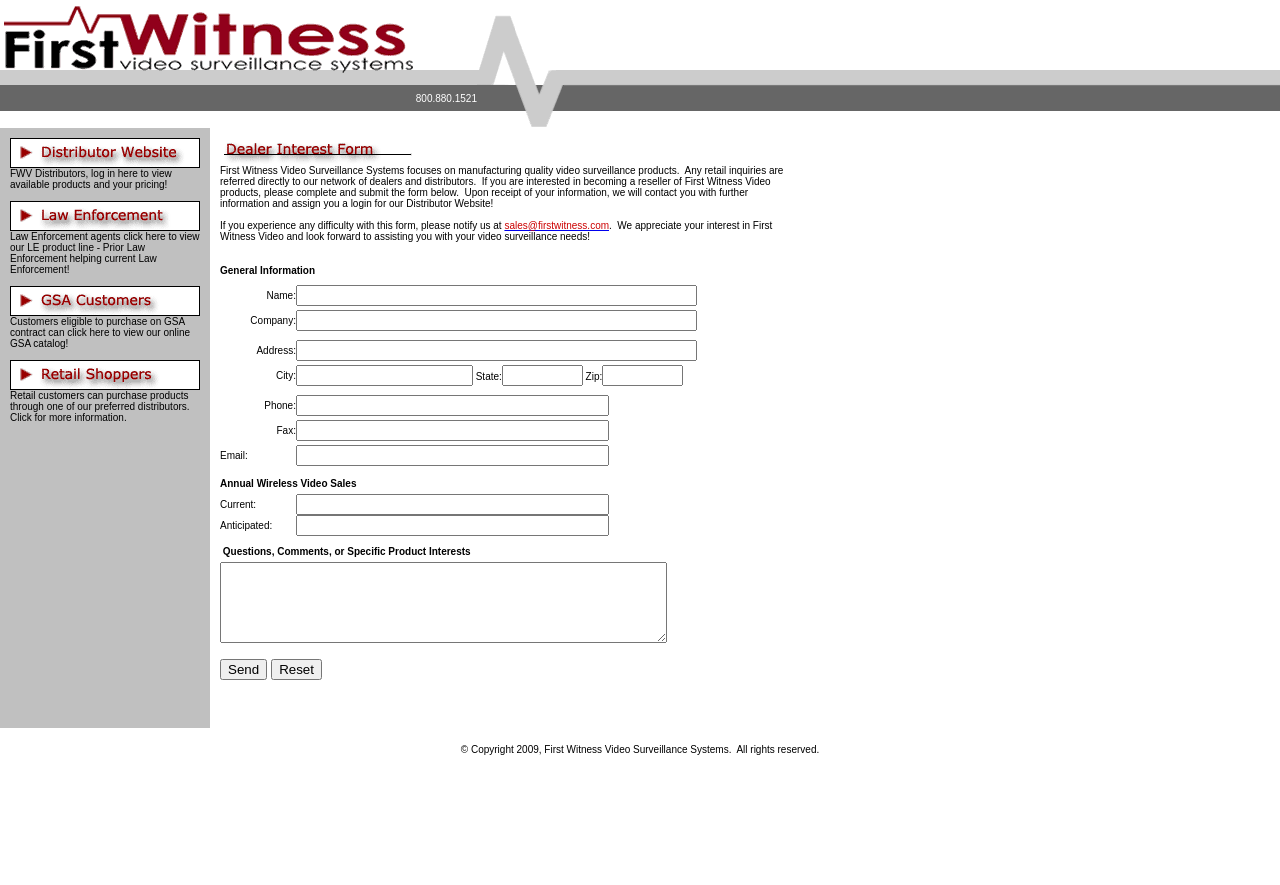Refer to the screenshot and answer the following question in detail:
What information is required to become a reseller of First Witness Video products?

To become a reseller of First Witness Video products, one needs to provide general information such as name, company, address, city, state, zip, phone, fax, and email, as well as annual wireless video sales and other specific product interests.